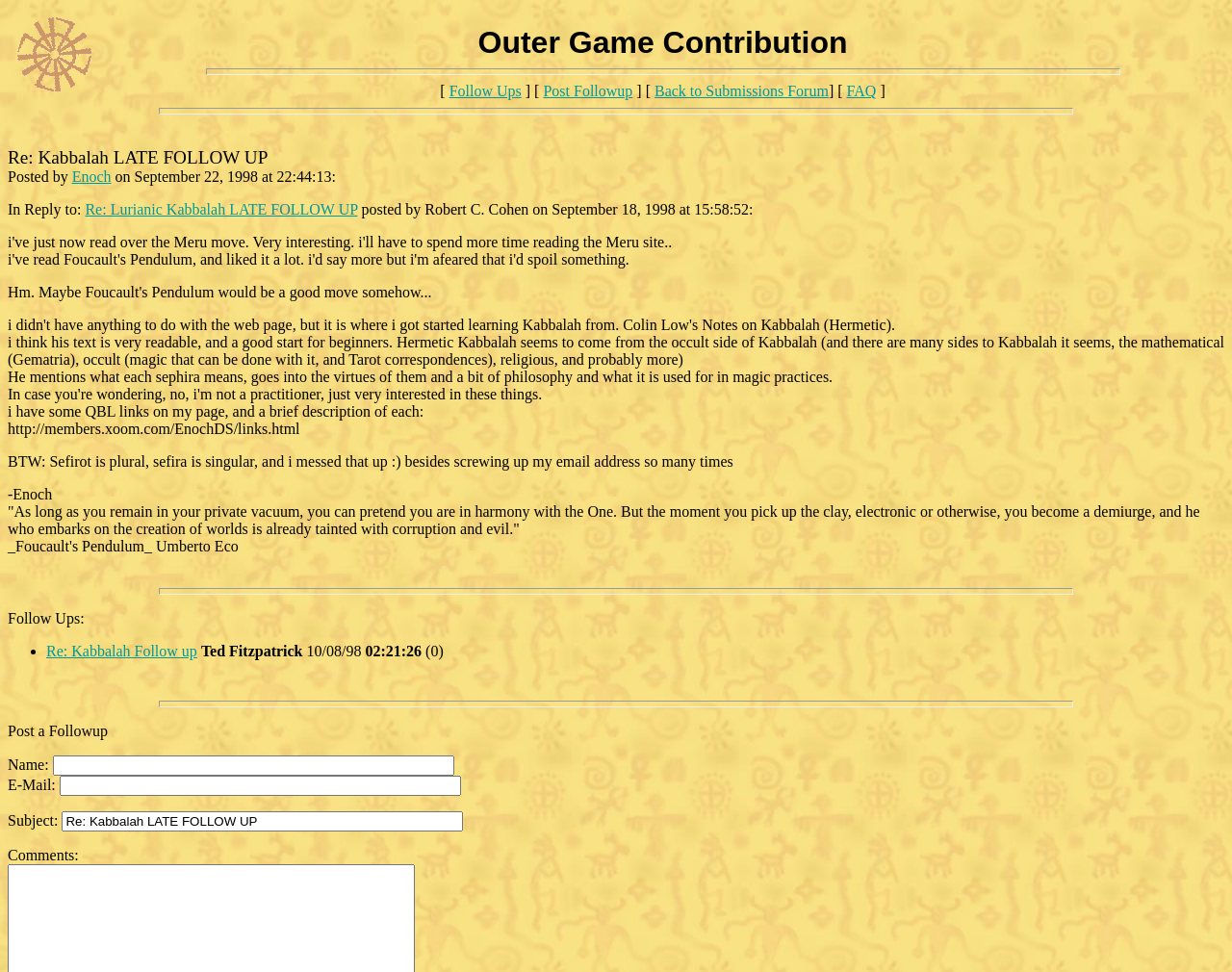Offer a detailed account of what is visible on the webpage.

The webpage is about a contribution to a discussion on Kabbalah, a Jewish mystical tradition. At the top, there is an image, likely a logo or icon, followed by a title "Outer Game Contribution" and a horizontal separator line. Below the title, there are several links, including "Follow Ups", "Post Followup", "Back to Submissions Forum", and "FAQ", which suggest that this webpage is part of a larger forum or discussion platform.

The main content of the webpage is a post by a user named Enoch, dated September 22, 1998, in response to another post by Robert C. Cohen. The post discusses Kabbalah, specifically Hermetic Kabbalah, and its various aspects, including Gematria, occult practices, and Tarot correspondences. The author shares their thoughts on a text they found readable and suitable for beginners, and mentions their own webpage with links to QBL resources.

Below the post, there are several horizontal separator lines, followed by a section titled "Follow Ups", which lists a single follow-up post by Ted Fitzpatrick, dated October 8, 1998. The follow-up post is brief, with no content visible on this webpage.

The bottom section of the webpage contains a form to post a follow-up, with fields for name, email, subject, and comments. The form is accompanied by a brief title "Re: Kabbalah LATE FOLLOW UP", which suggests that this form is related to the original post by Enoch.